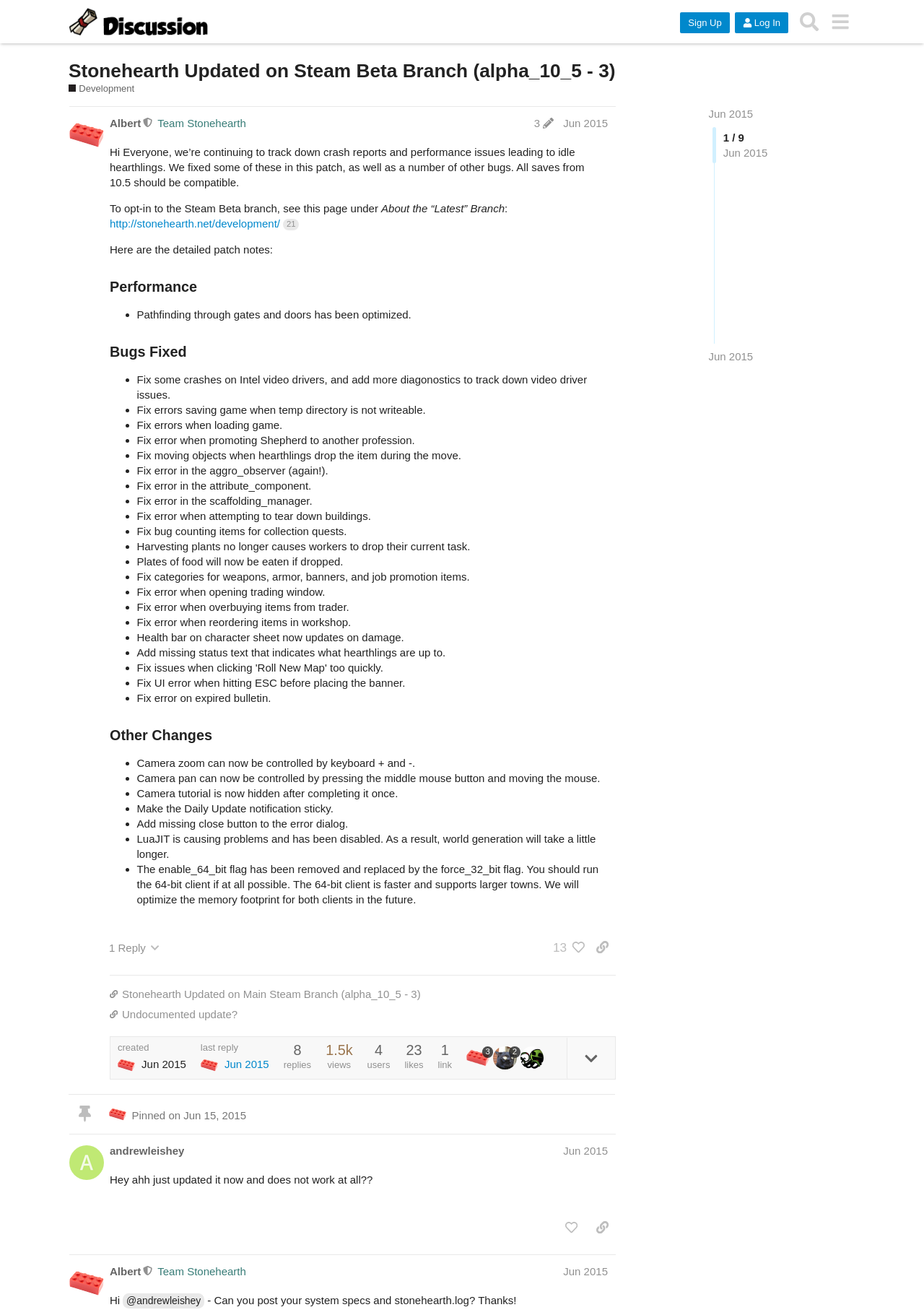Please specify the bounding box coordinates of the clickable region to carry out the following instruction: "Click the 'post edit history' button". The coordinates should be four float numbers between 0 and 1, in the format [left, top, right, bottom].

[0.573, 0.089, 0.604, 0.098]